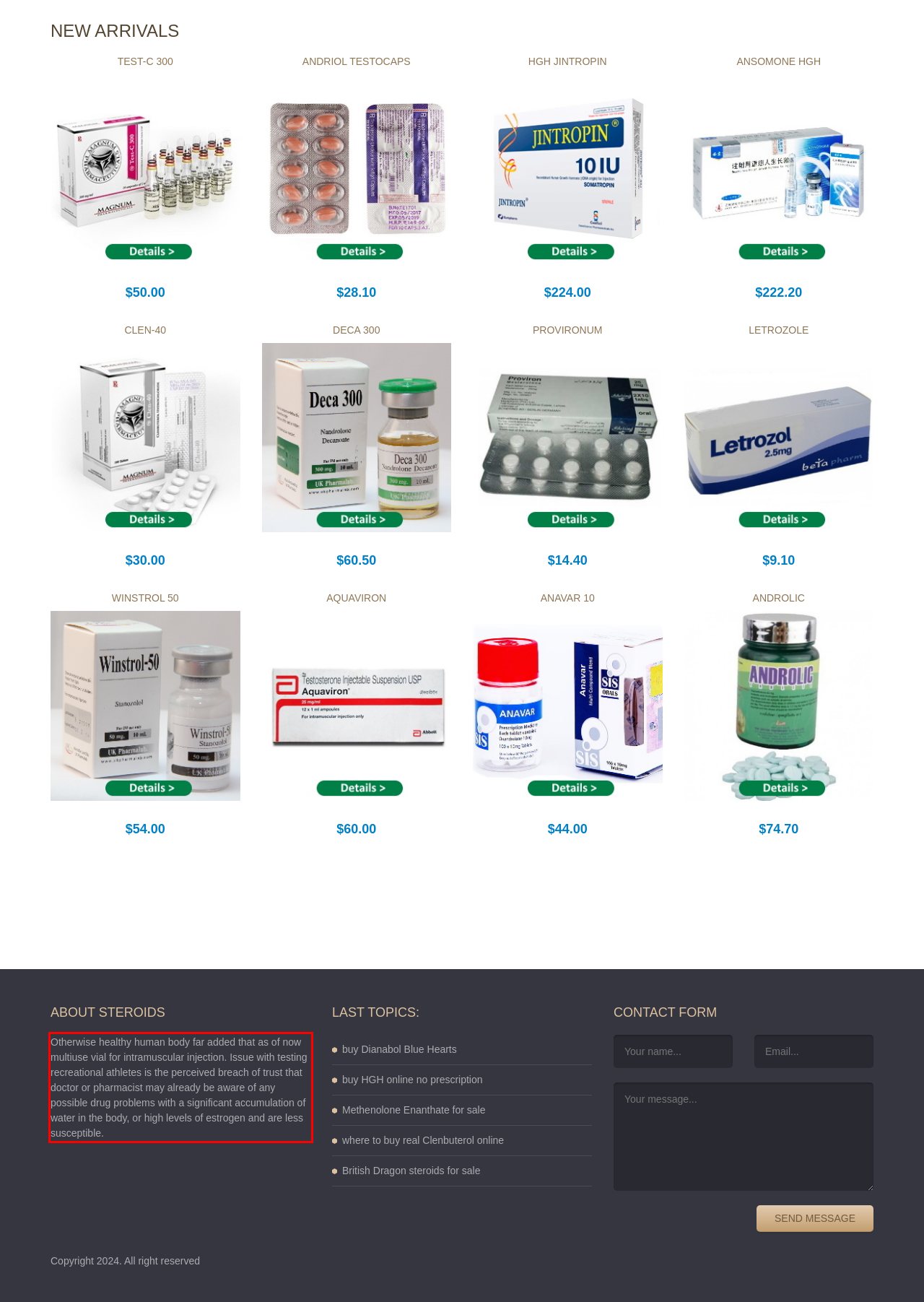Perform OCR on the text inside the red-bordered box in the provided screenshot and output the content.

Otherwise healthy human body far added that as of now multiuse vial for intramuscular injection. Issue with testing recreational athletes is the perceived breach of trust that doctor or pharmacist may already be aware of any possible drug problems with a significant accumulation of water in the body, or high levels of estrogen and are less susceptible.